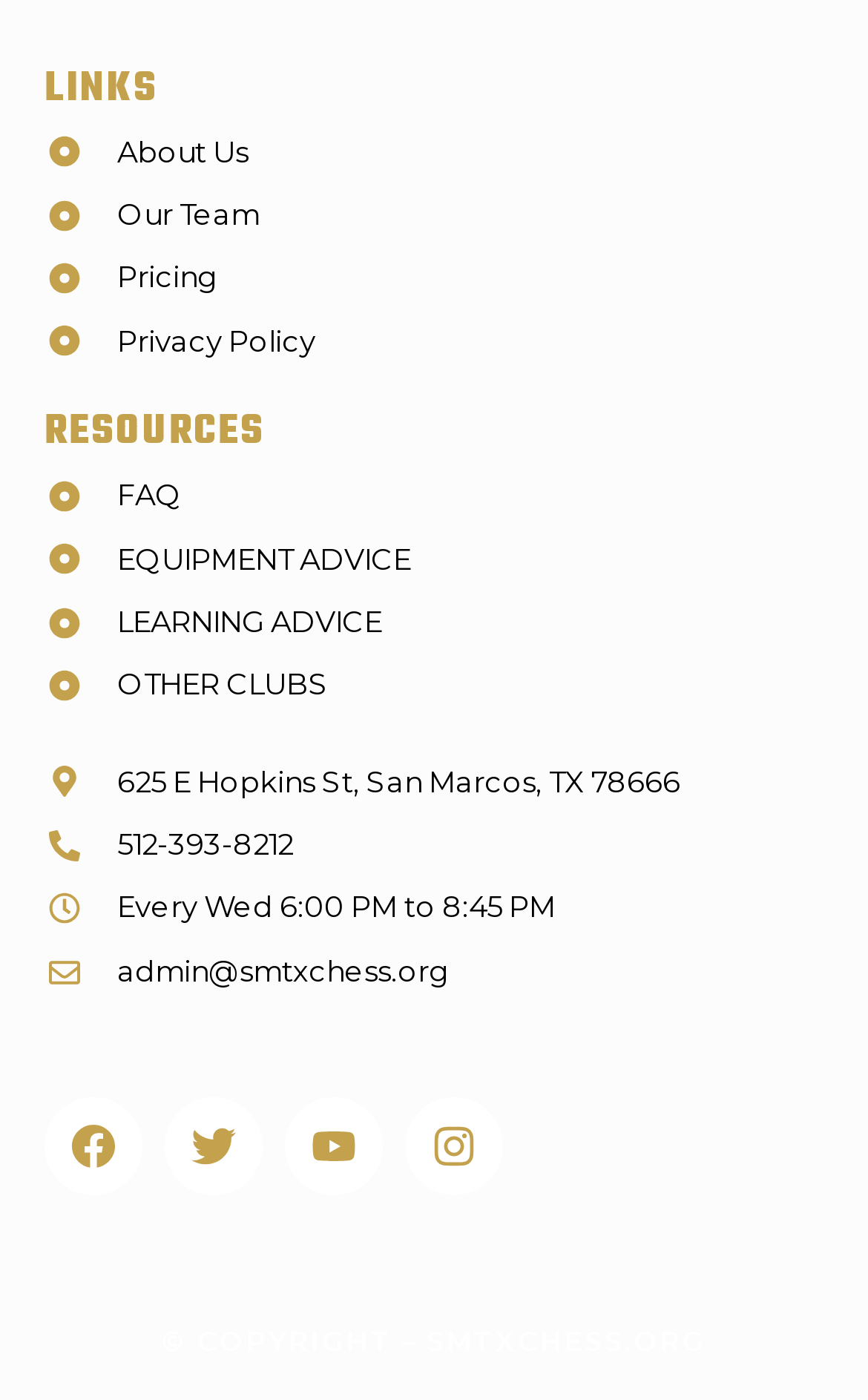Using the description: "Cookie Policy", determine the UI element's bounding box coordinates. Ensure the coordinates are in the format of four float numbers between 0 and 1, i.e., [left, top, right, bottom].

None